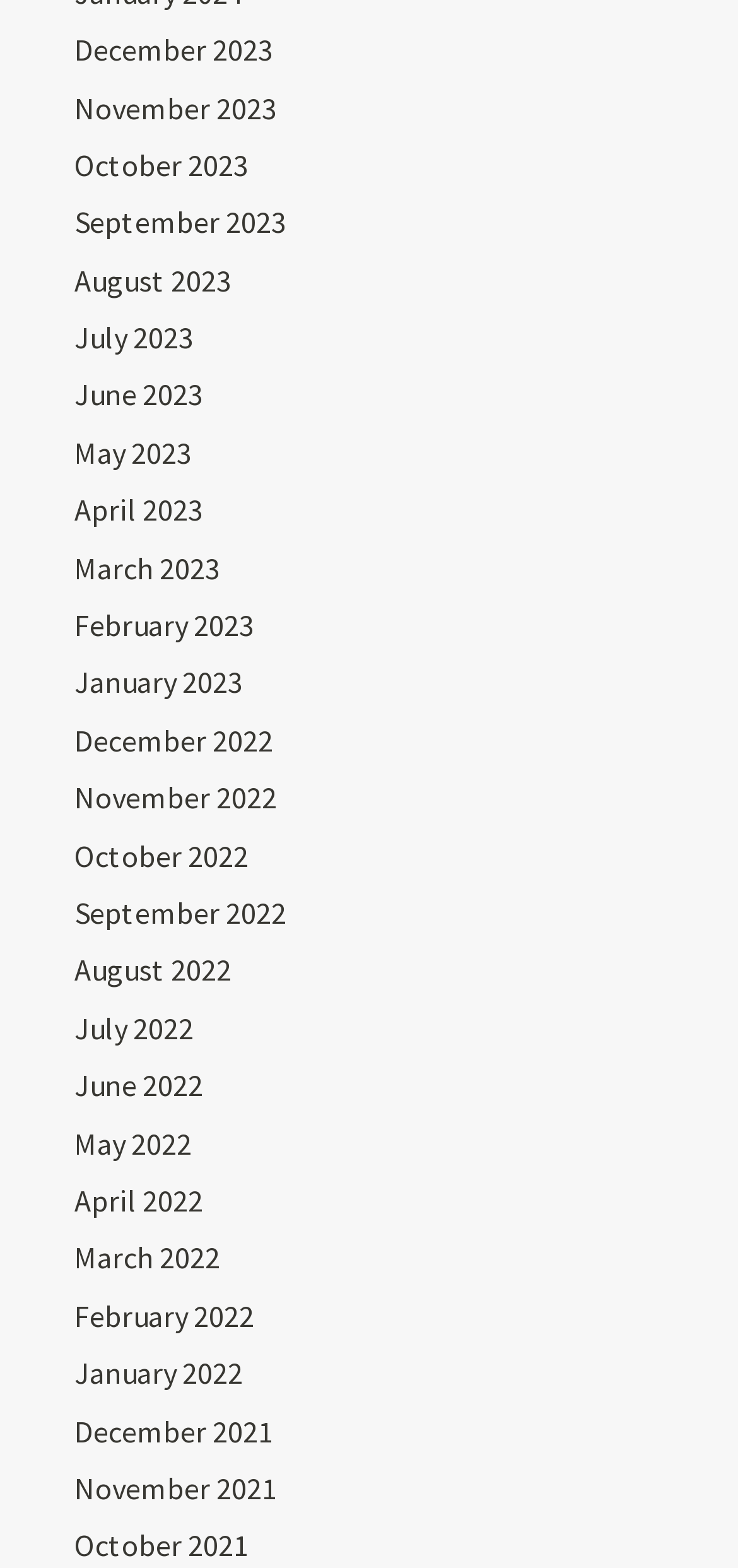Determine the bounding box coordinates for the clickable element to execute this instruction: "Access October 2021". Provide the coordinates as four float numbers between 0 and 1, i.e., [left, top, right, bottom].

[0.1, 0.973, 0.336, 0.998]